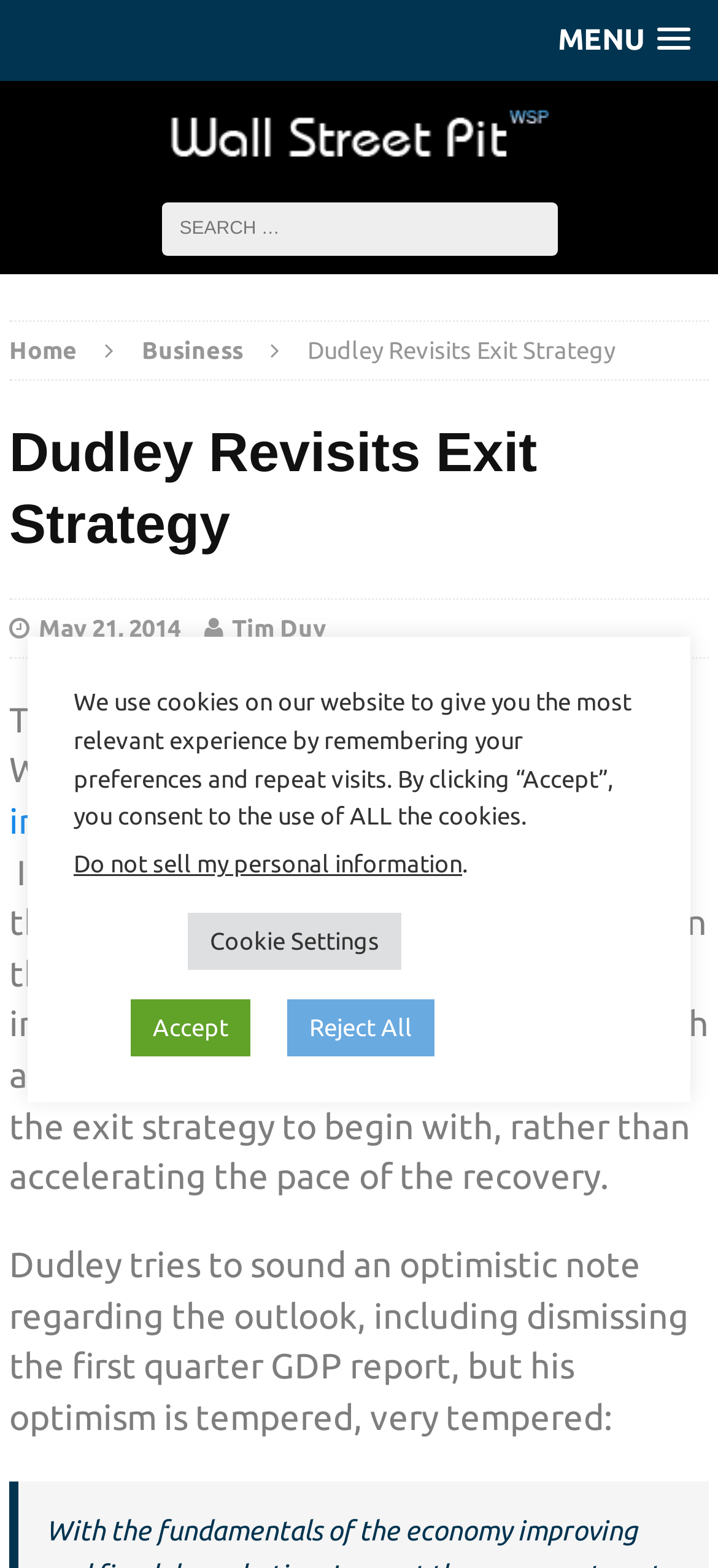Identify the bounding box coordinates of the section to be clicked to complete the task described by the following instruction: "Read the article posted on May 21, 2014". The coordinates should be four float numbers between 0 and 1, formatted as [left, top, right, bottom].

[0.054, 0.392, 0.251, 0.408]